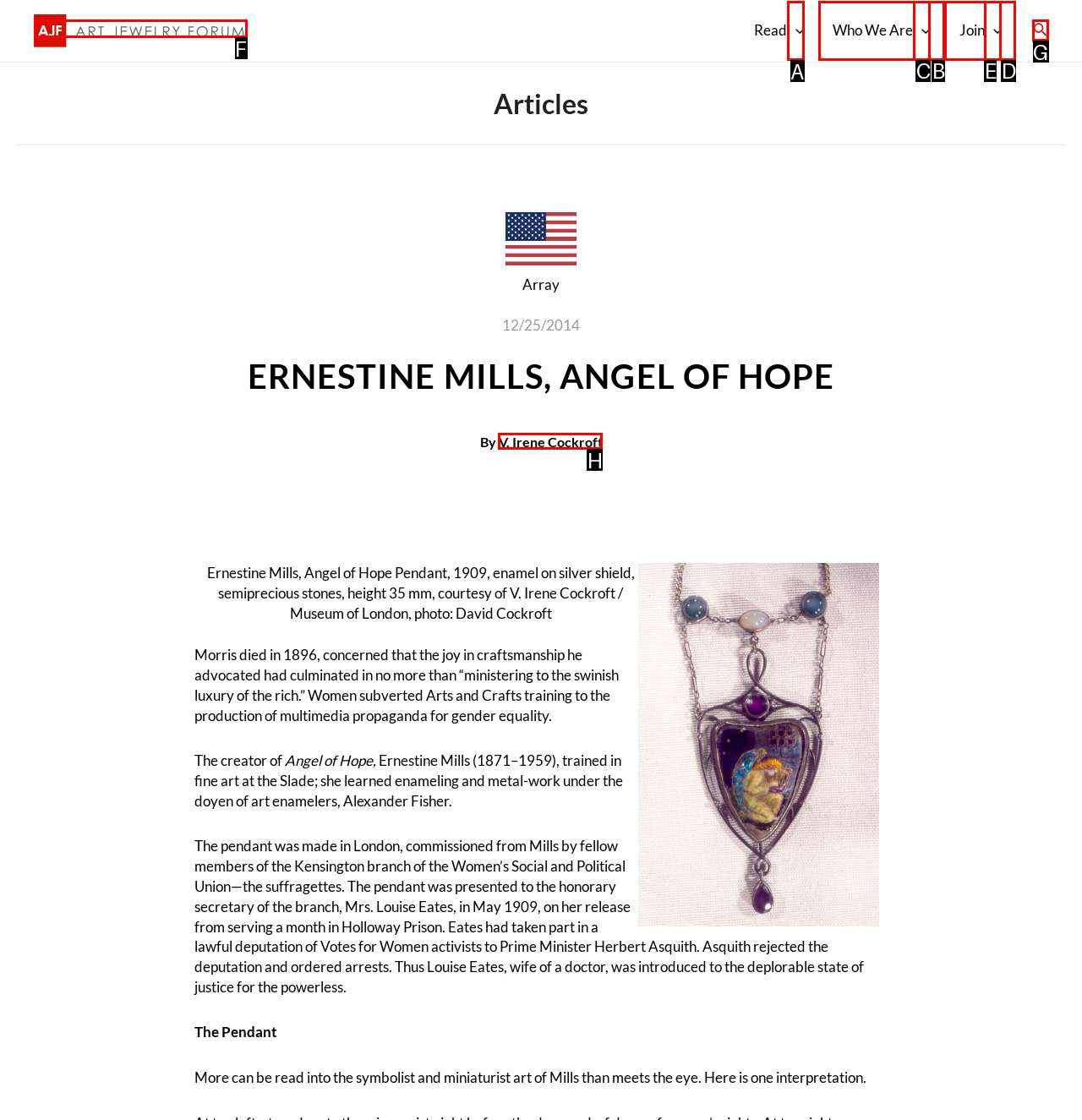Select the correct option from the given choices to perform this task: Toggle the 'Menu Toggle' button. Provide the letter of that option.

A